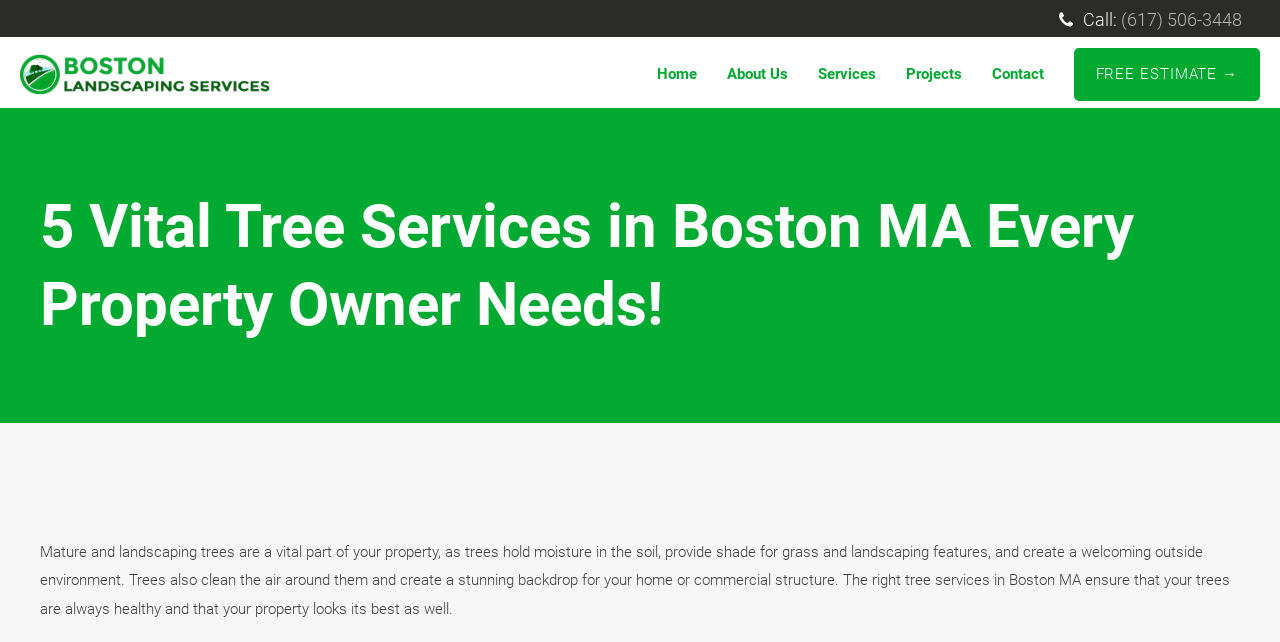Identify and provide the main heading of the webpage.

5 Vital Tree Services in Boston MA Every Property Owner Needs!